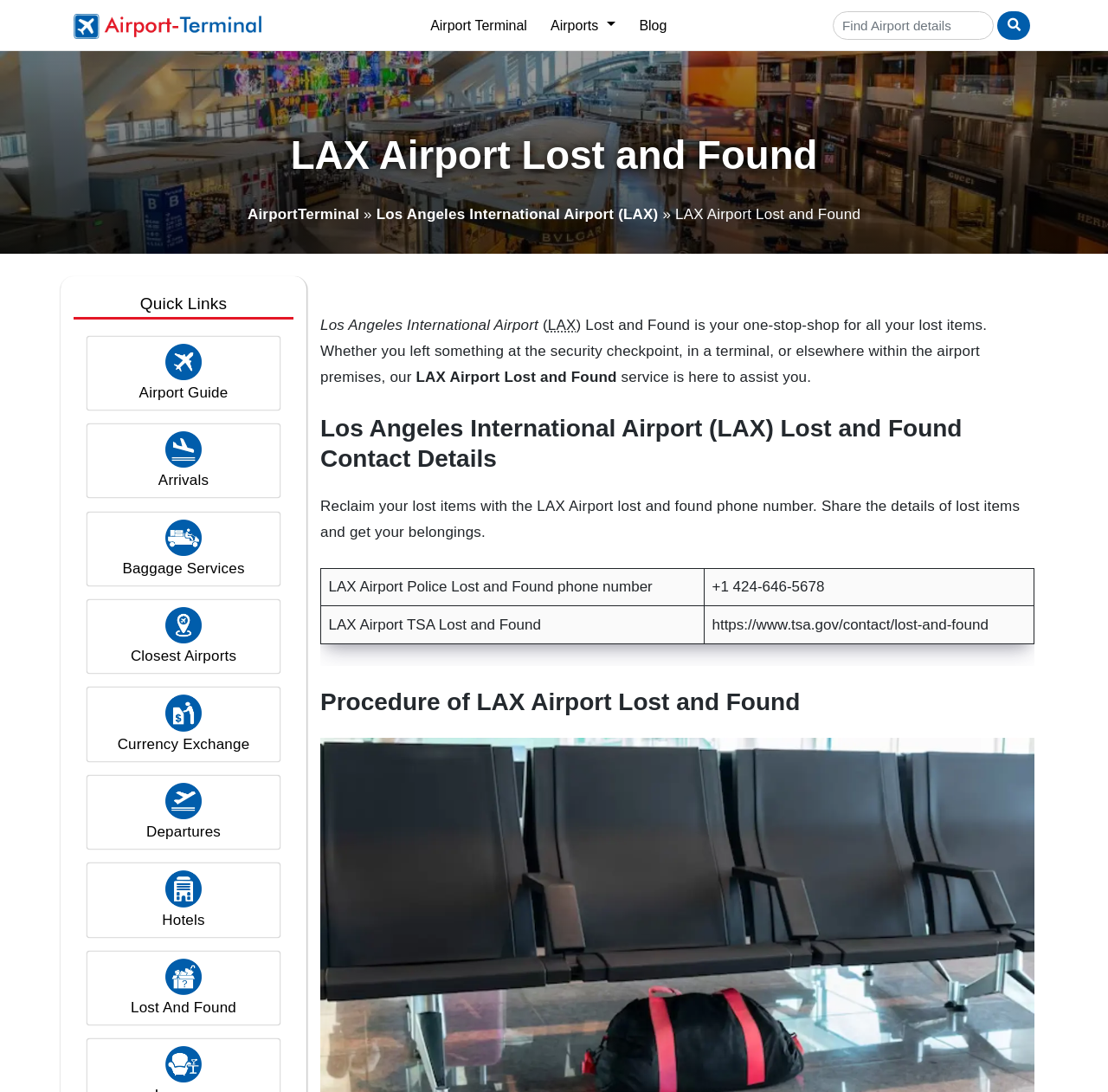Give a concise answer using one word or a phrase to the following question:
What is the section title that describes the steps to follow to retrieve lost items?

Procedure of LAX Airport Lost and Found